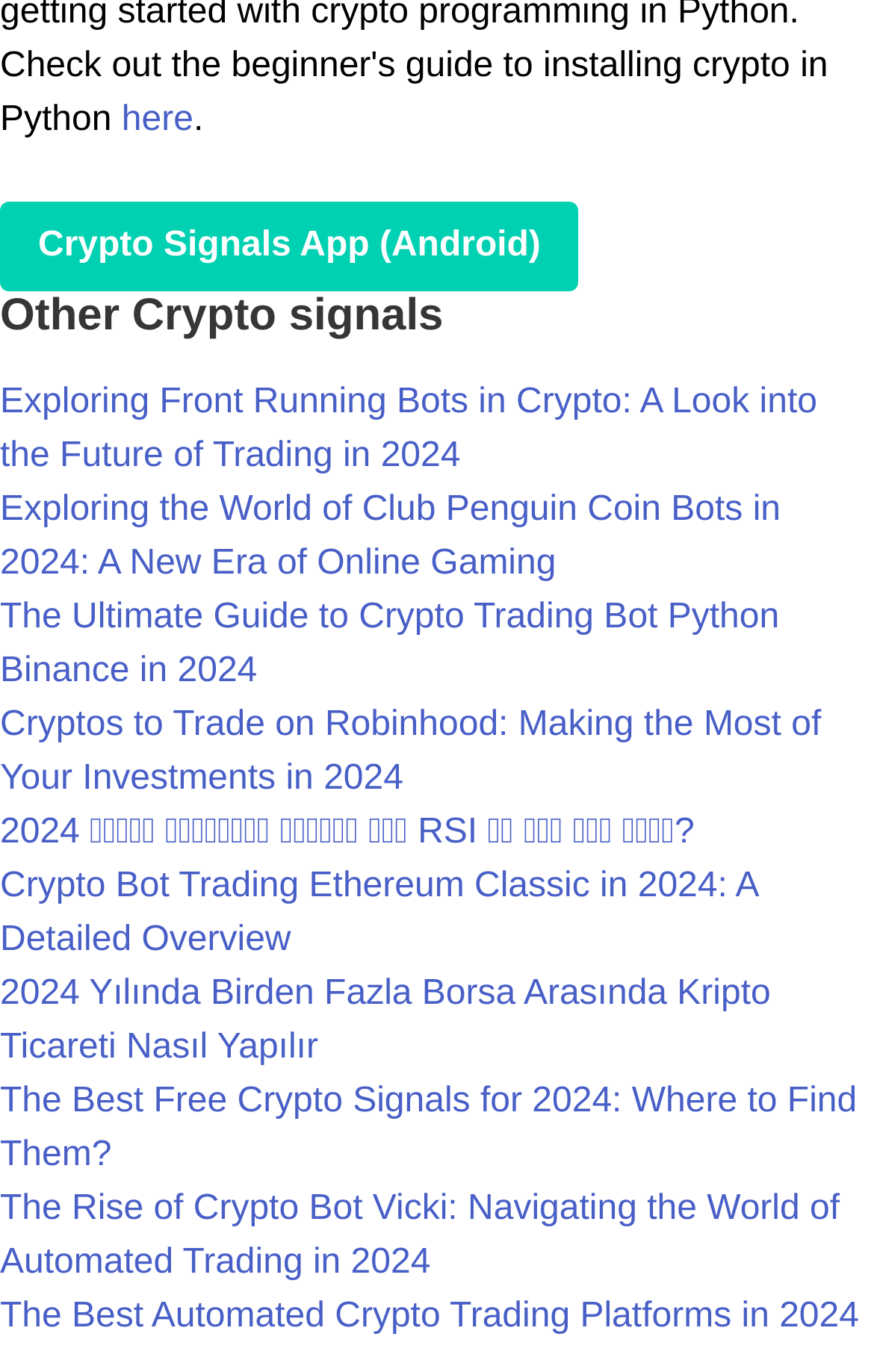Can you determine the bounding box coordinates of the area that needs to be clicked to fulfill the following instruction: "Explore the Best Automated Crypto Trading Platforms"?

[0.0, 0.946, 0.983, 0.973]